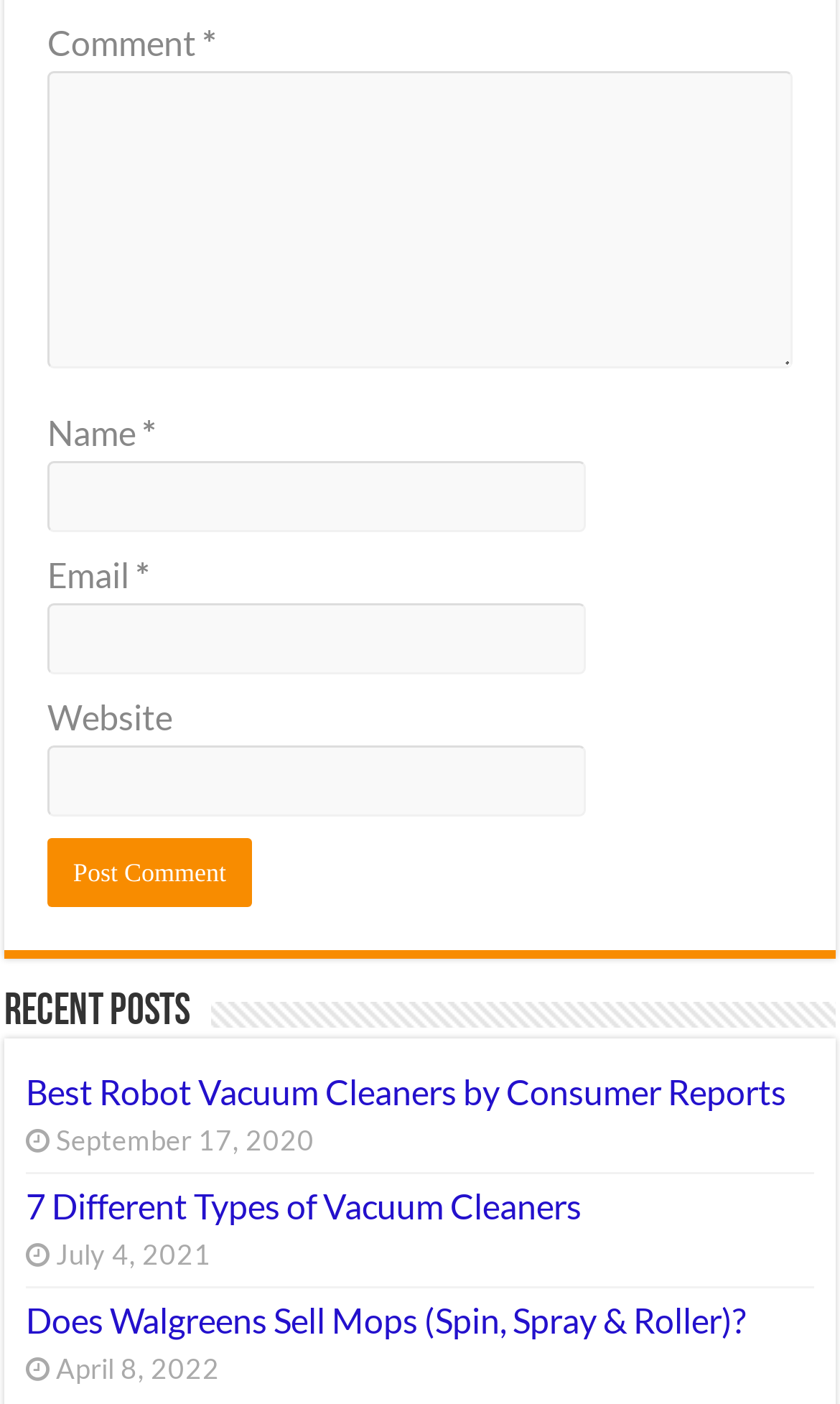Is the 'Website' field required for leaving a comment?
Answer the question with a detailed explanation, including all necessary information.

I checked the text box with the label 'Website' and found that it is not marked as required, unlike the other fields 'Comment', 'Name', and 'Email'.